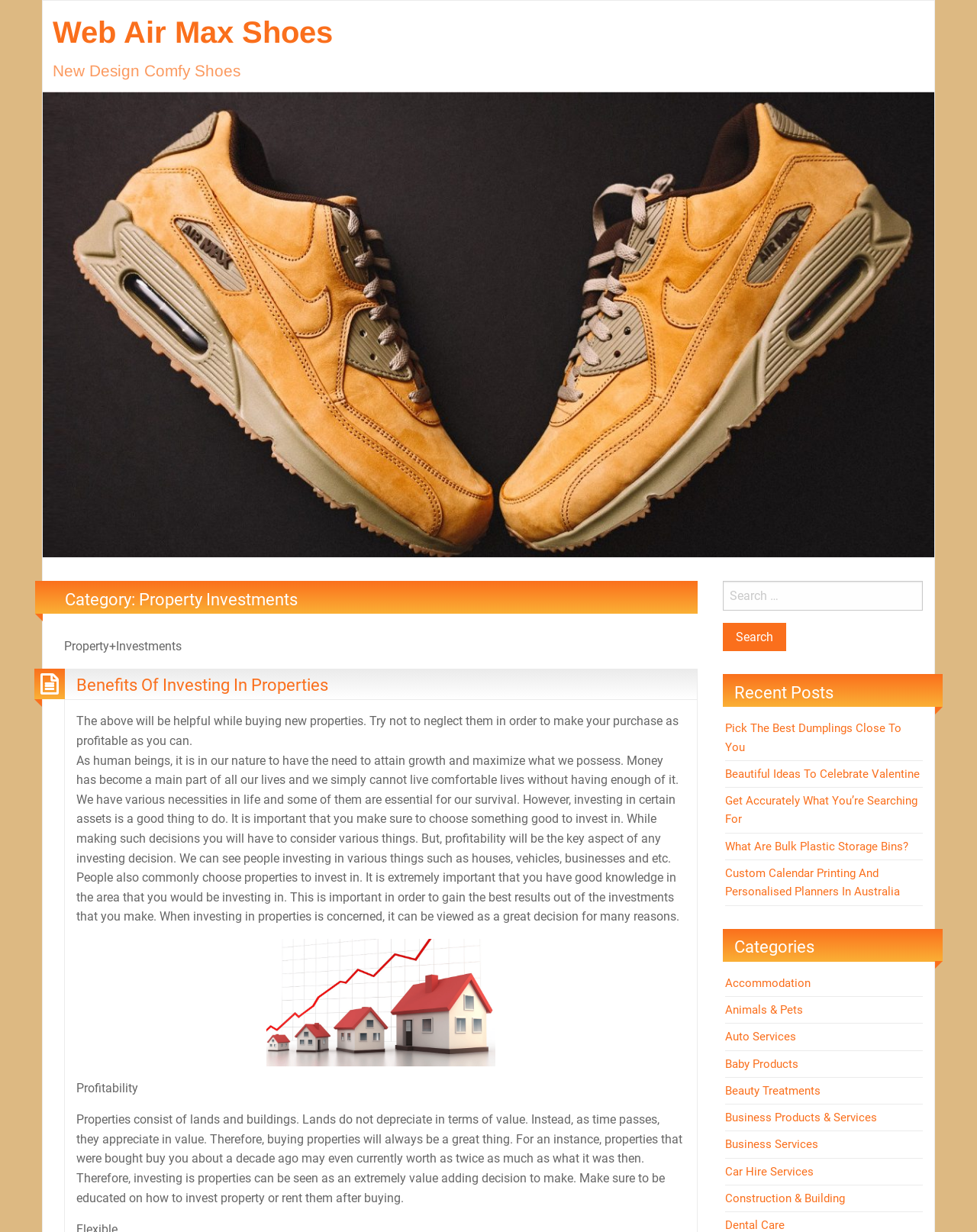Respond to the question below with a single word or phrase:
How many categories are listed on the webpage?

14